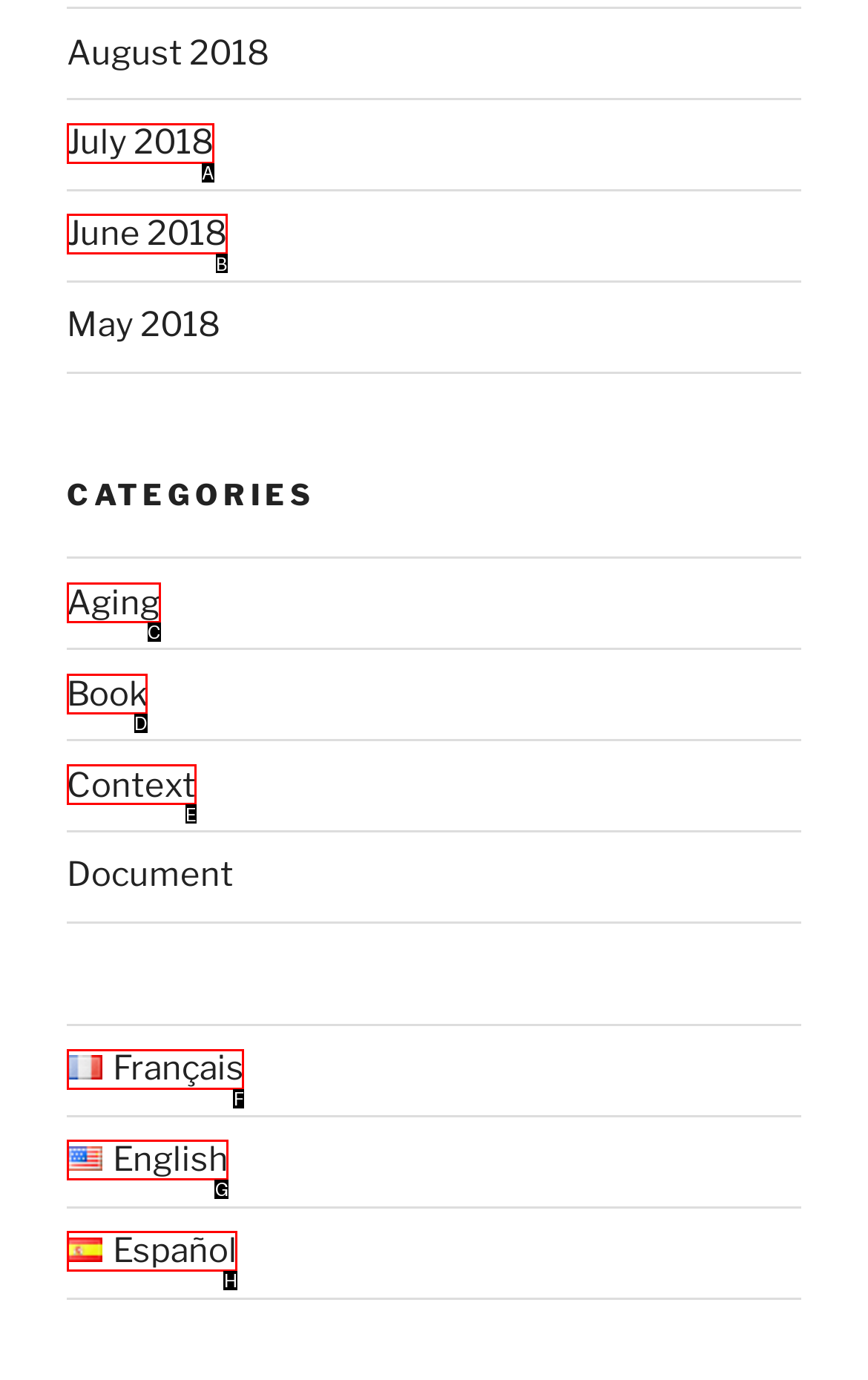Select the appropriate HTML element to click for the following task: Switch to English language
Answer with the letter of the selected option from the given choices directly.

G